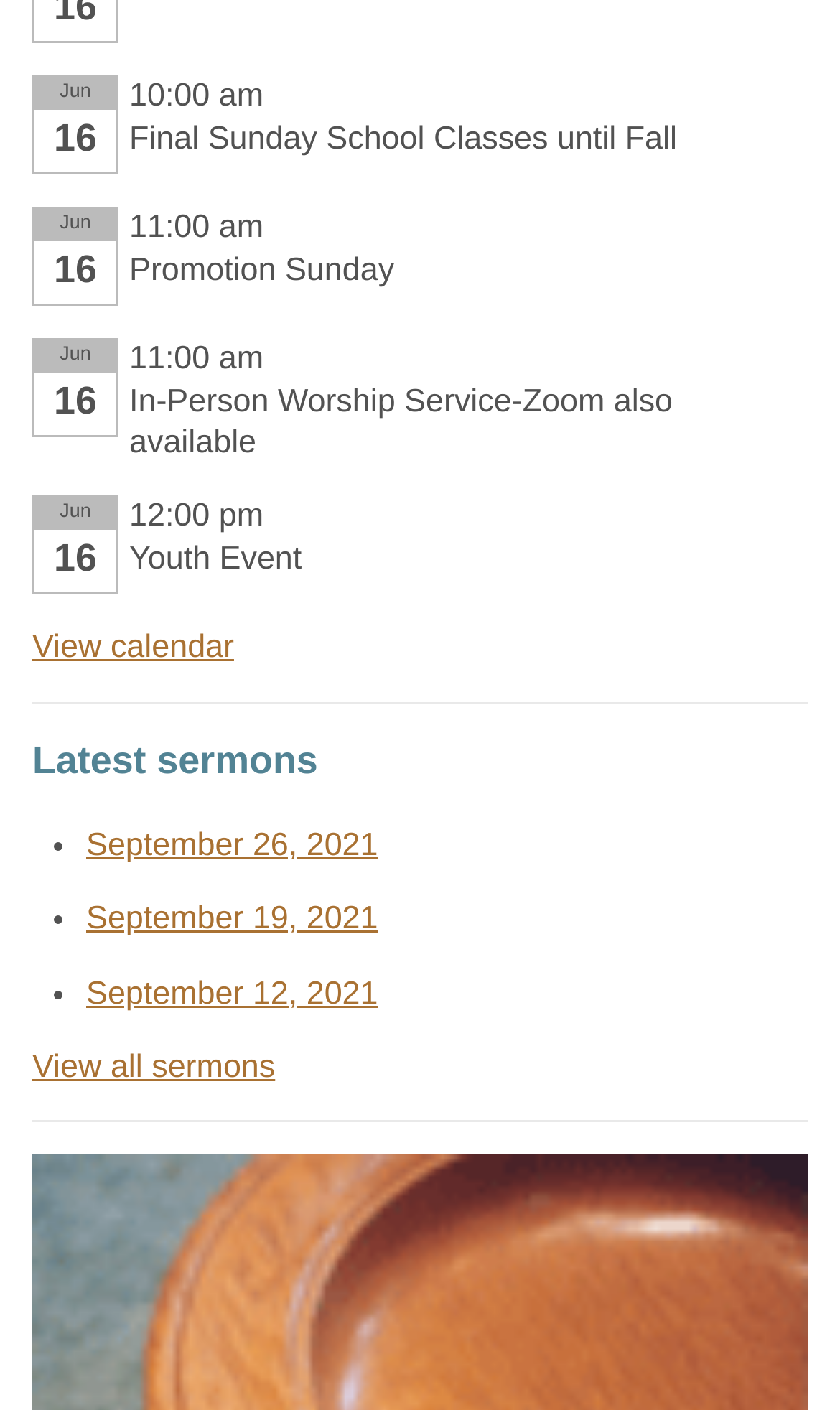From the given element description: "View calendar", find the bounding box for the UI element. Provide the coordinates as four float numbers between 0 and 1, in the order [left, top, right, bottom].

[0.038, 0.447, 0.279, 0.472]